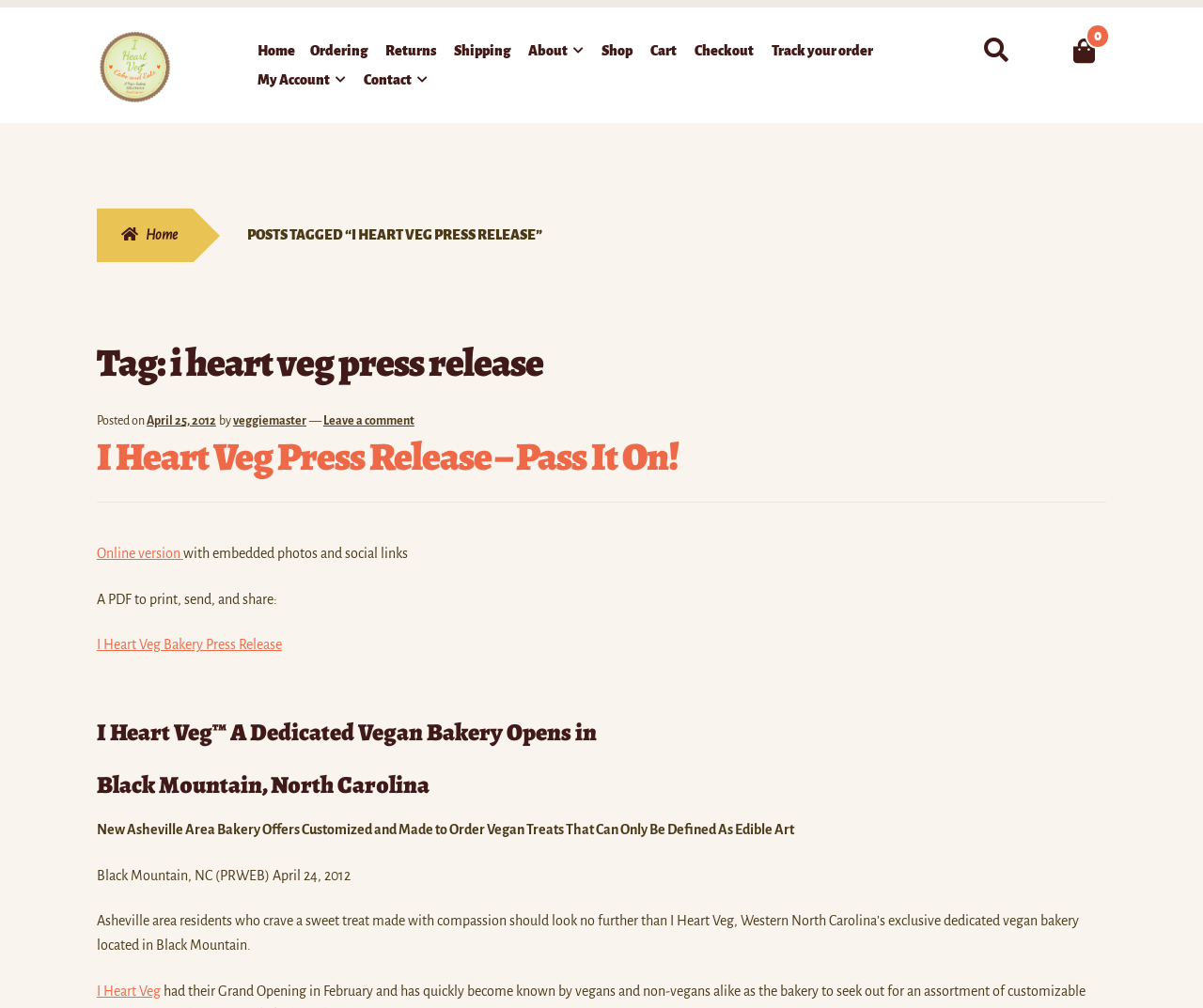Given the element description: "Cart", predict the bounding box coordinates of the UI element it refers to, using four float numbers between 0 and 1, i.e., [left, top, right, bottom].

[0.541, 0.039, 0.563, 0.068]